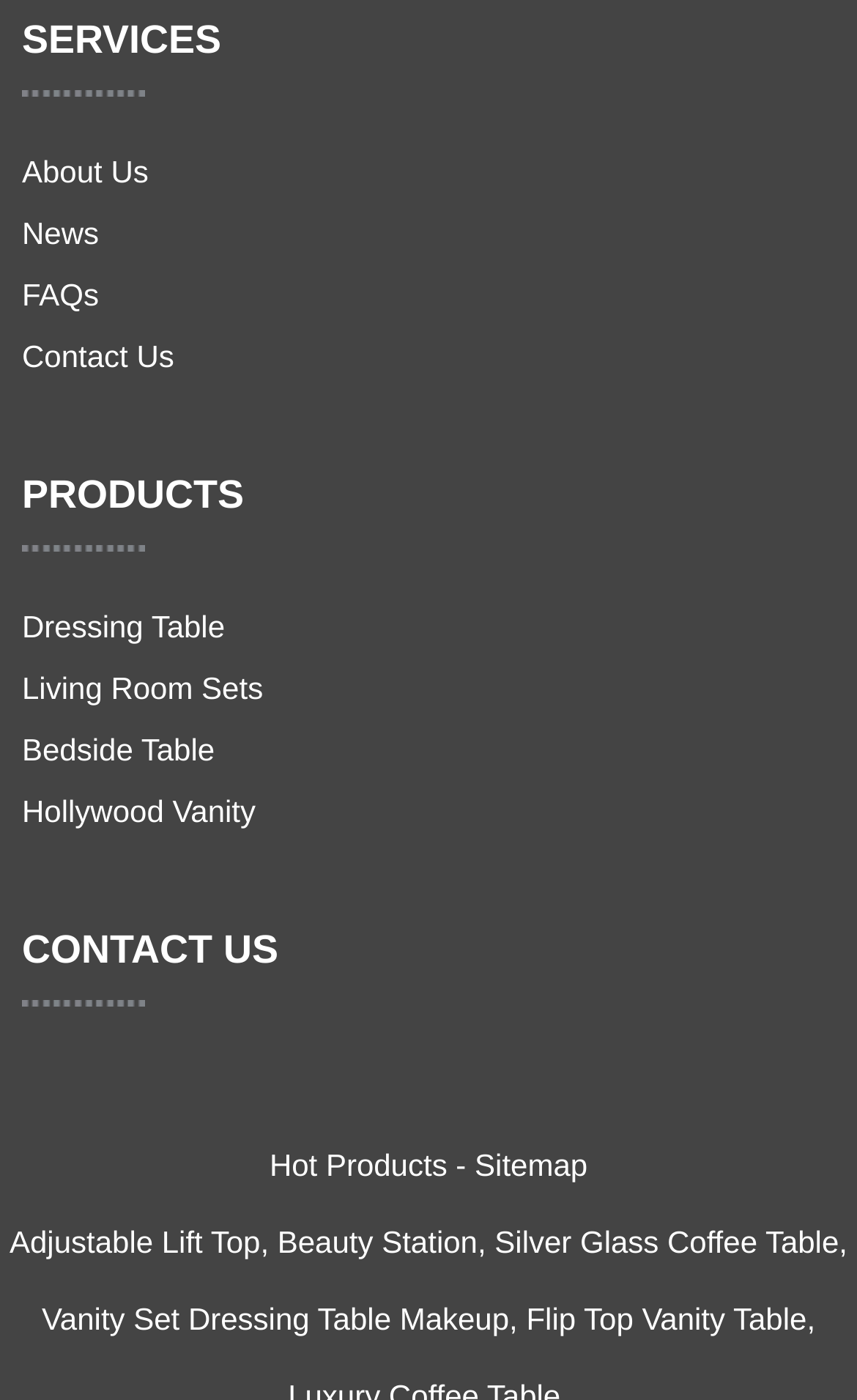Please determine the bounding box coordinates for the element with the description: "Hollywood Vanity".

[0.026, 0.567, 0.298, 0.592]